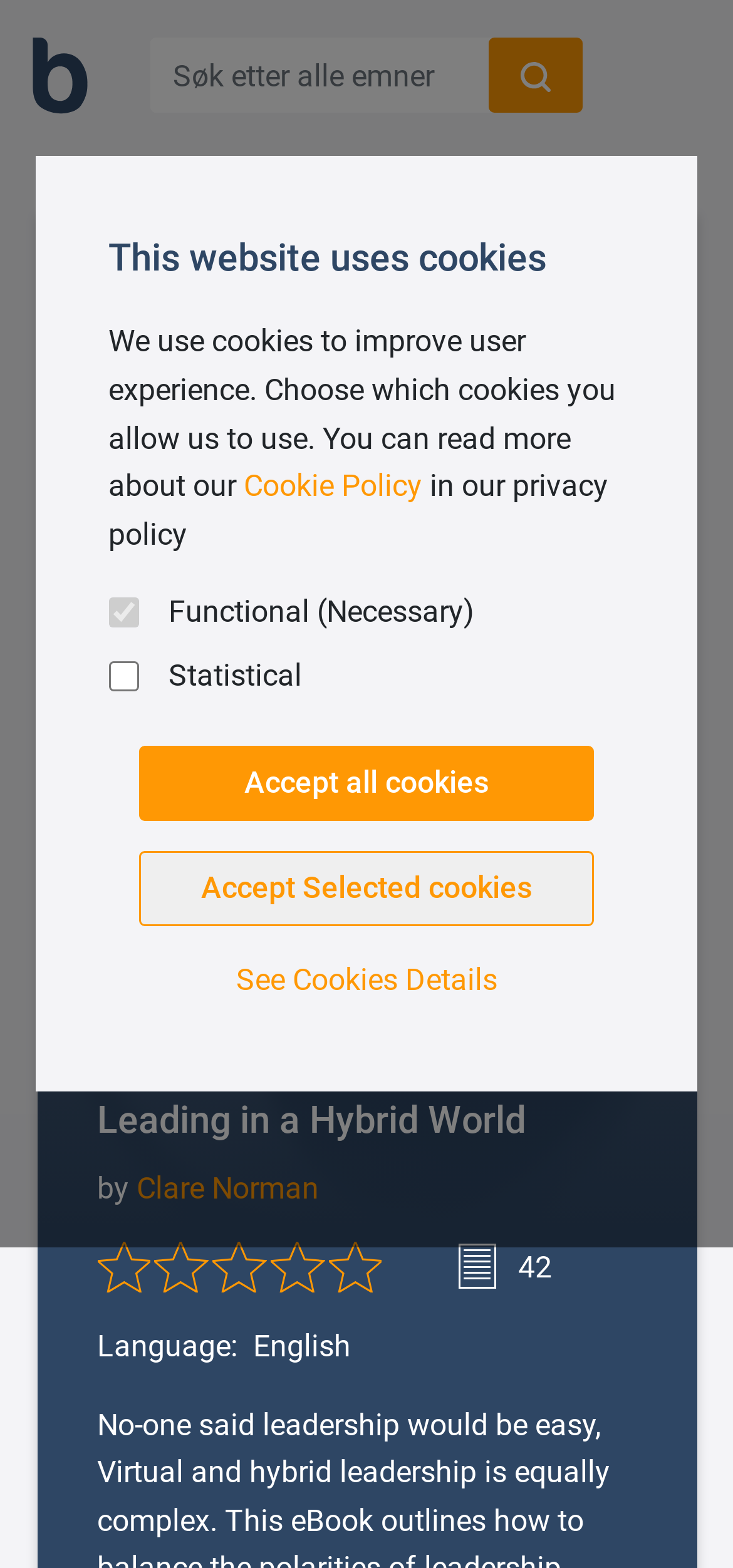Look at the image and answer the question in detail:
How many images are there below the eBook title?

There are five image elements located below the title of the eBook, each with a unique bounding box coordinate. These images are likely to be icons or decorations.